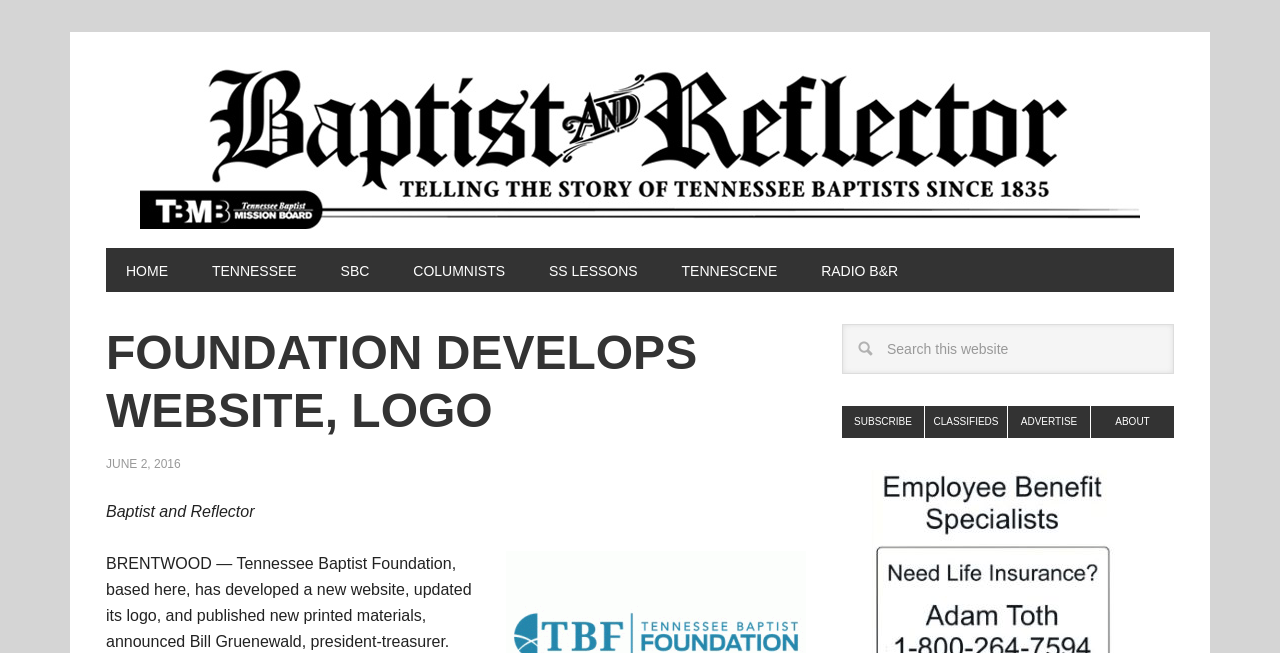Your task is to extract the text of the main heading from the webpage.

FOUNDATION DEVELOPS WEBSITE, LOGO